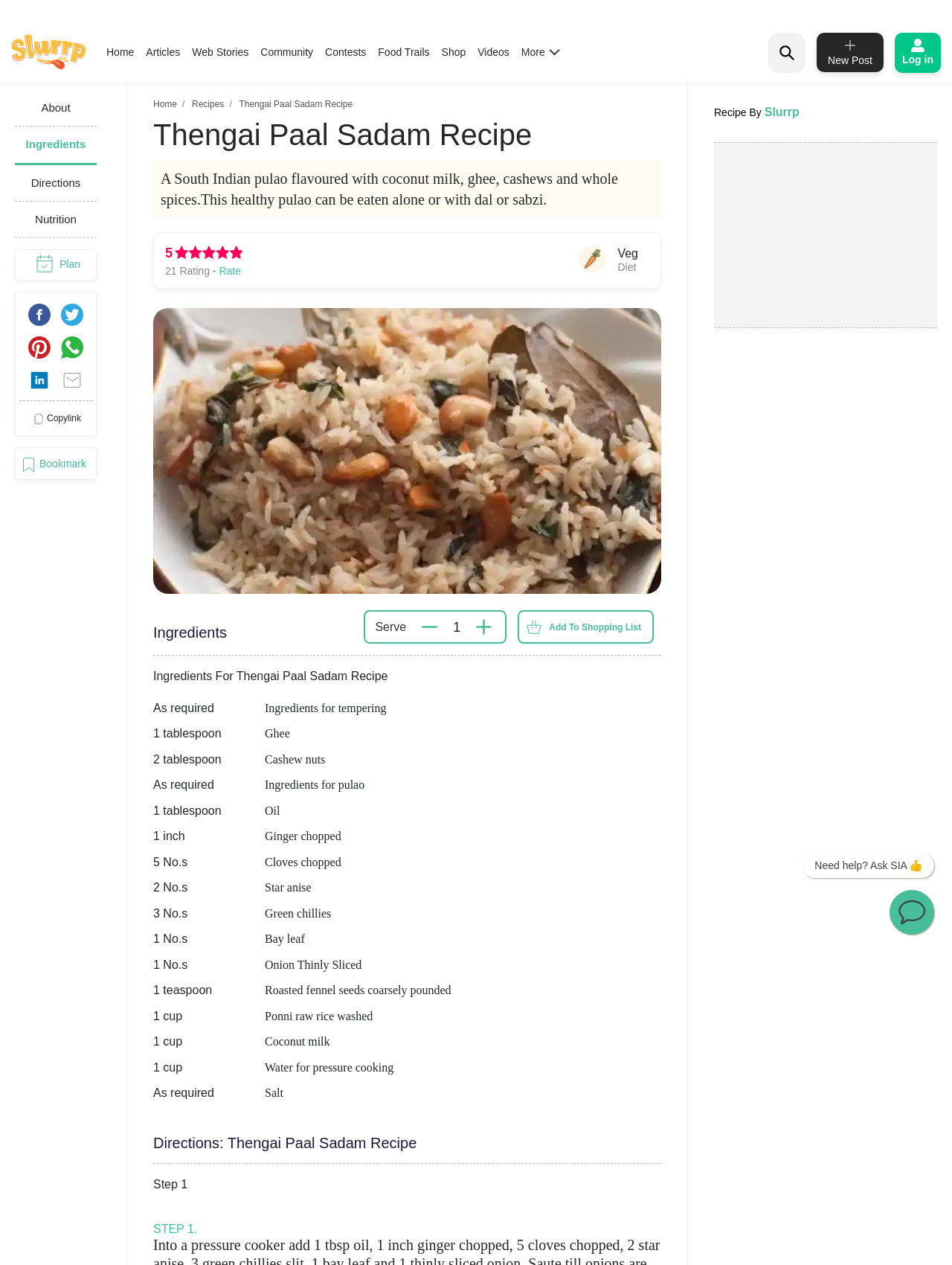What is the main heading displayed on the webpage? Please provide the text.

Thengai Paal Sadam Recipe